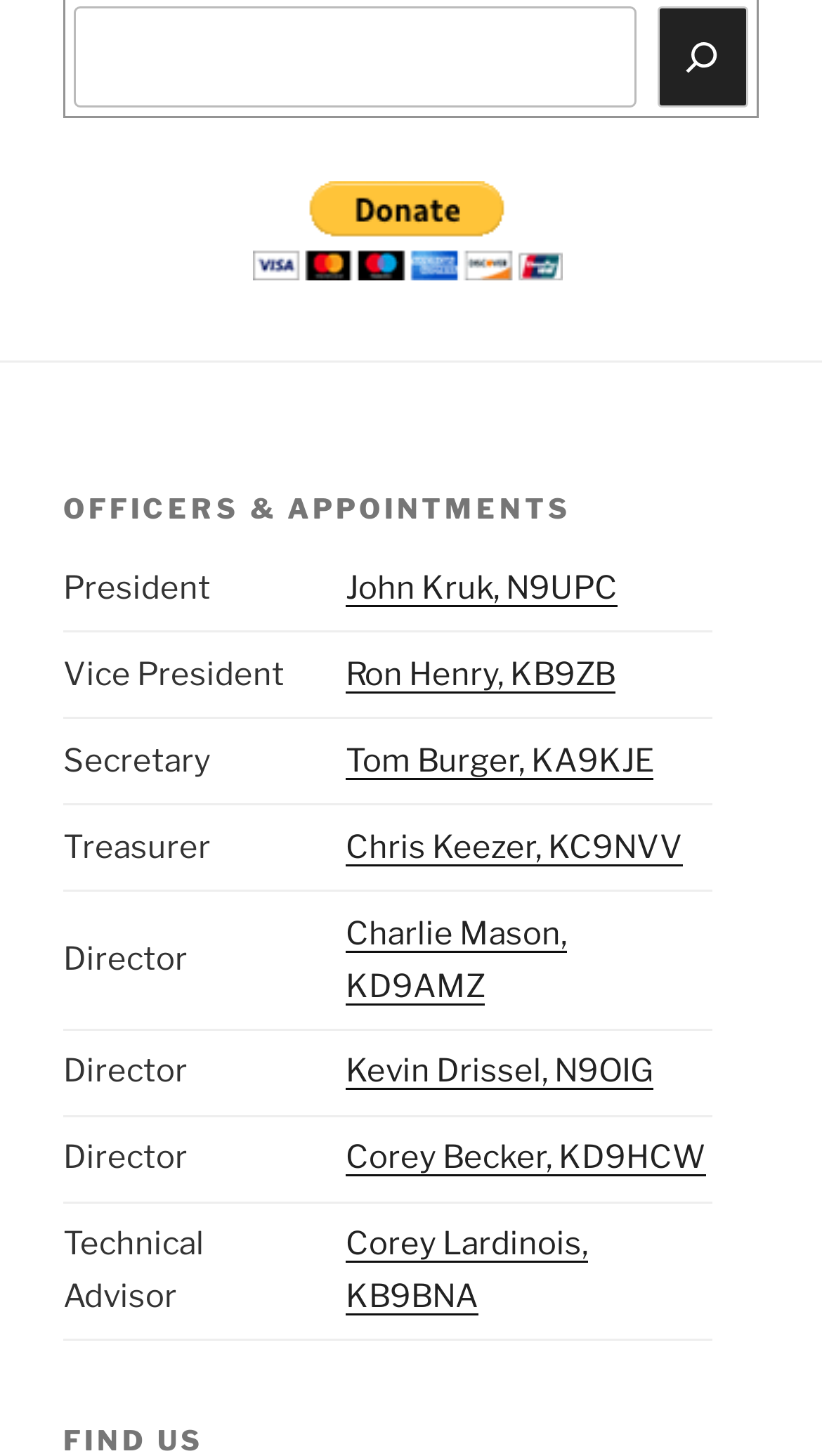Identify the bounding box coordinates of the region I need to click to complete this instruction: "Check Technical Advisor information".

[0.077, 0.826, 0.401, 0.921]